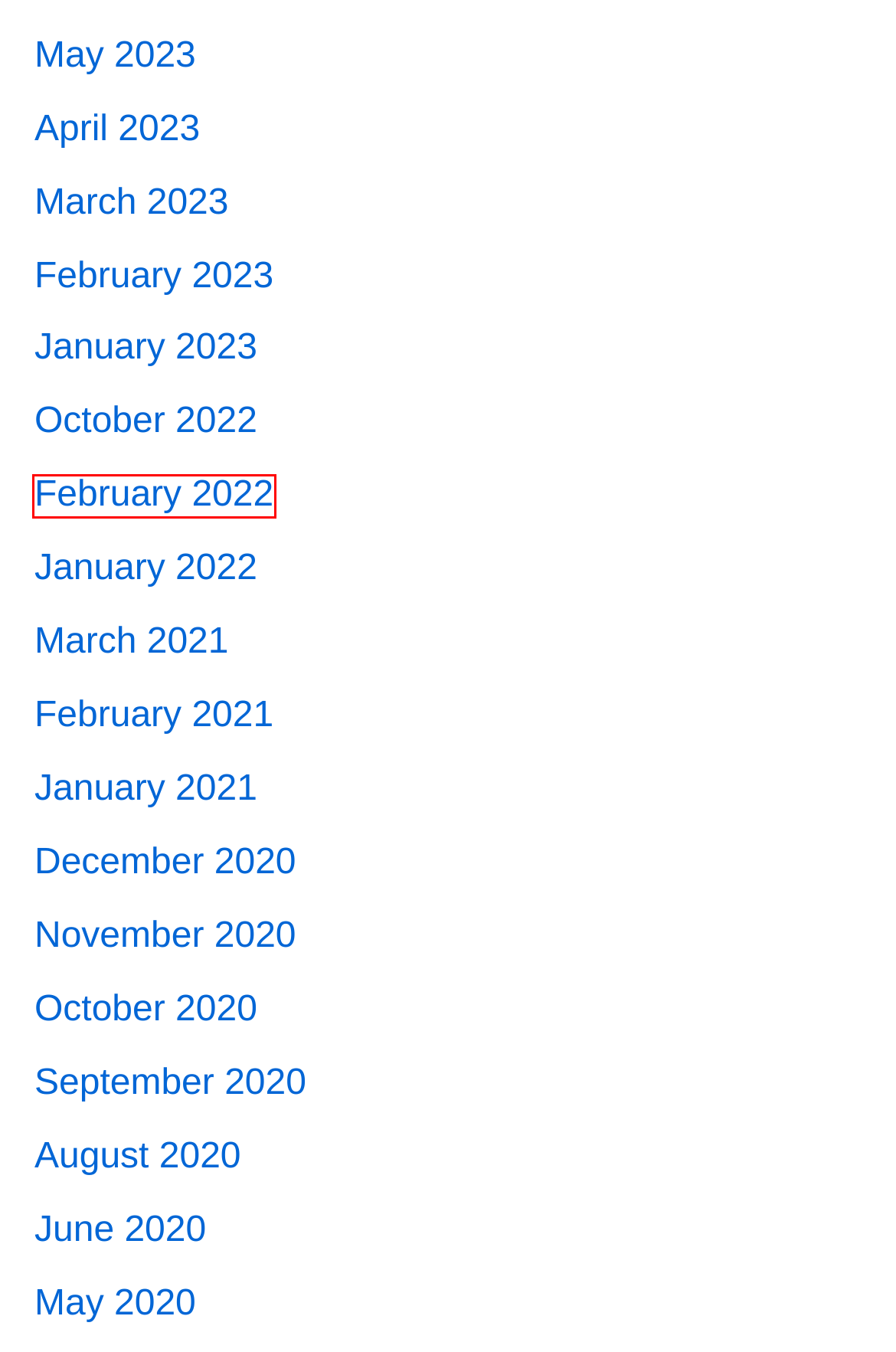Analyze the screenshot of a webpage that features a red rectangle bounding box. Pick the webpage description that best matches the new webpage you would see after clicking on the element within the red bounding box. Here are the candidates:
A. August 2020 – Beratung Caritas Essen
B. January 2022 – Beratung Caritas Essen
C. February 2023 – Beratung Caritas Essen
D. October 2020 – Beratung Caritas Essen
E. April 2023 – Beratung Caritas Essen
F. June 2020 – Beratung Caritas Essen
G. February 2022 – Beratung Caritas Essen
H. January 2021 – Beratung Caritas Essen

G